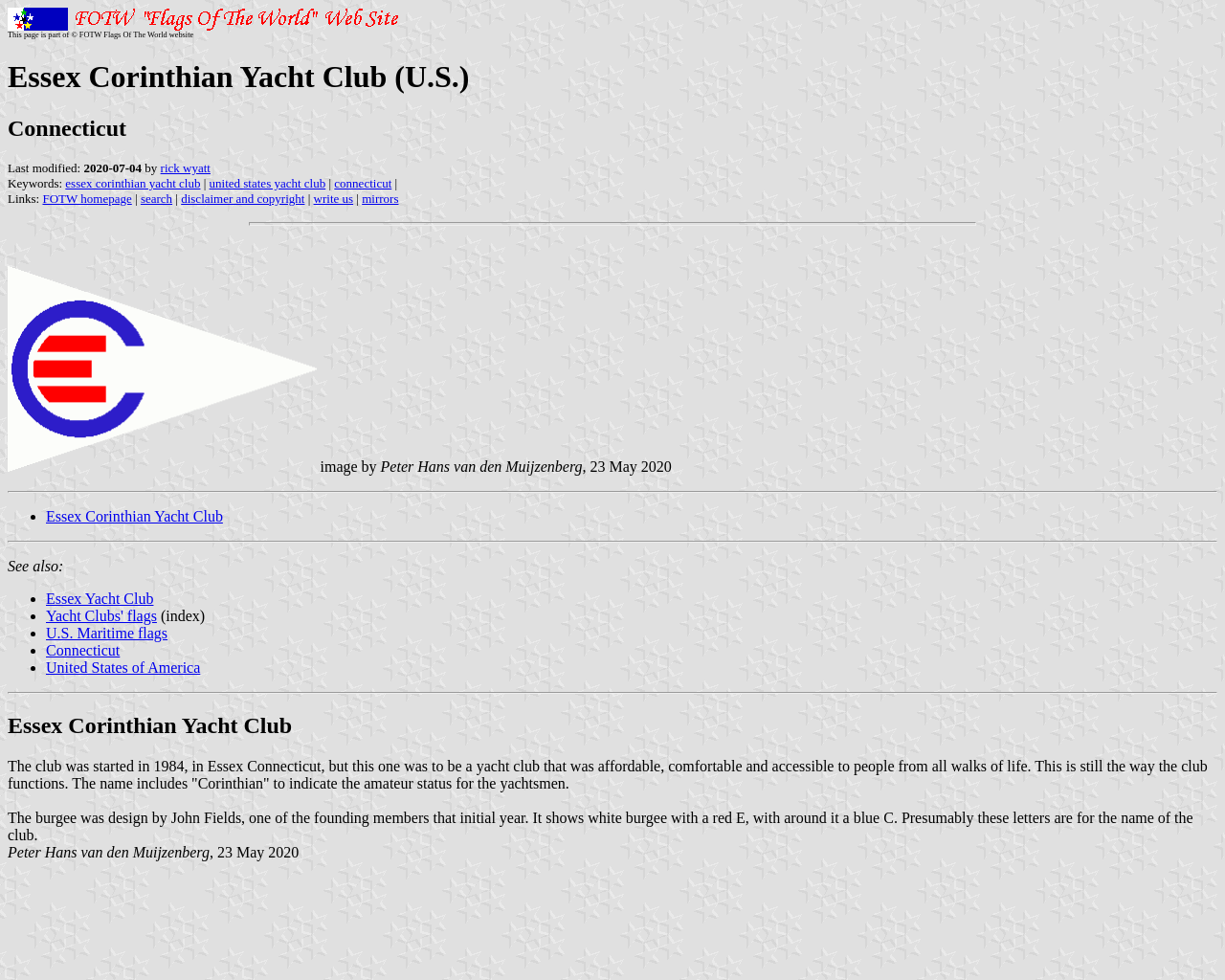Identify the bounding box coordinates for the element you need to click to achieve the following task: "Read about Essex Corinthian Yacht Club". Provide the bounding box coordinates as four float numbers between 0 and 1, in the form [left, top, right, bottom].

[0.006, 0.727, 0.994, 0.754]